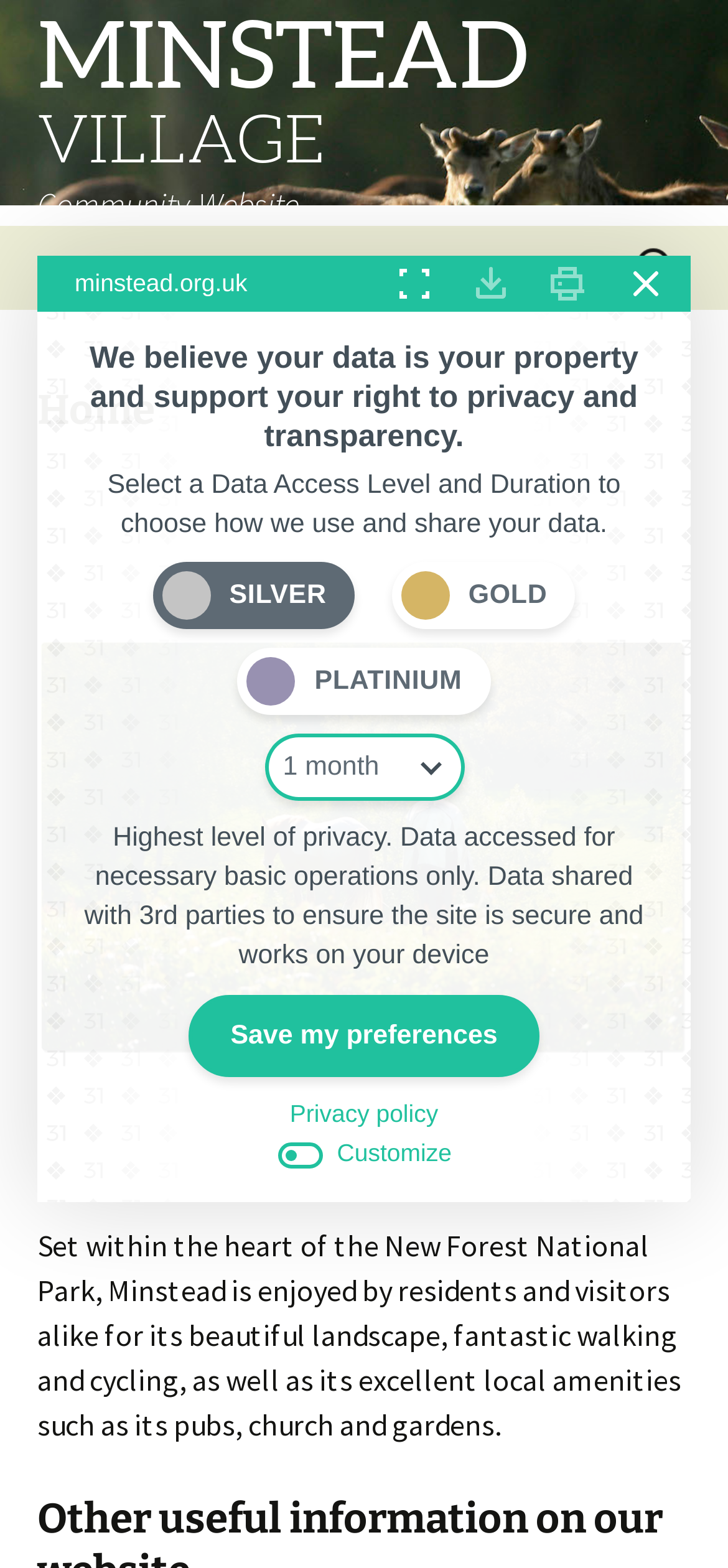What is the location of Minstead?
Can you offer a detailed and complete answer to this question?

The location of Minstead can be found in the text 'Set within the heart of the New Forest National Park, Minstead is enjoyed by residents and visitors alike...' which indicates that Minstead is located in the New Forest National Park.